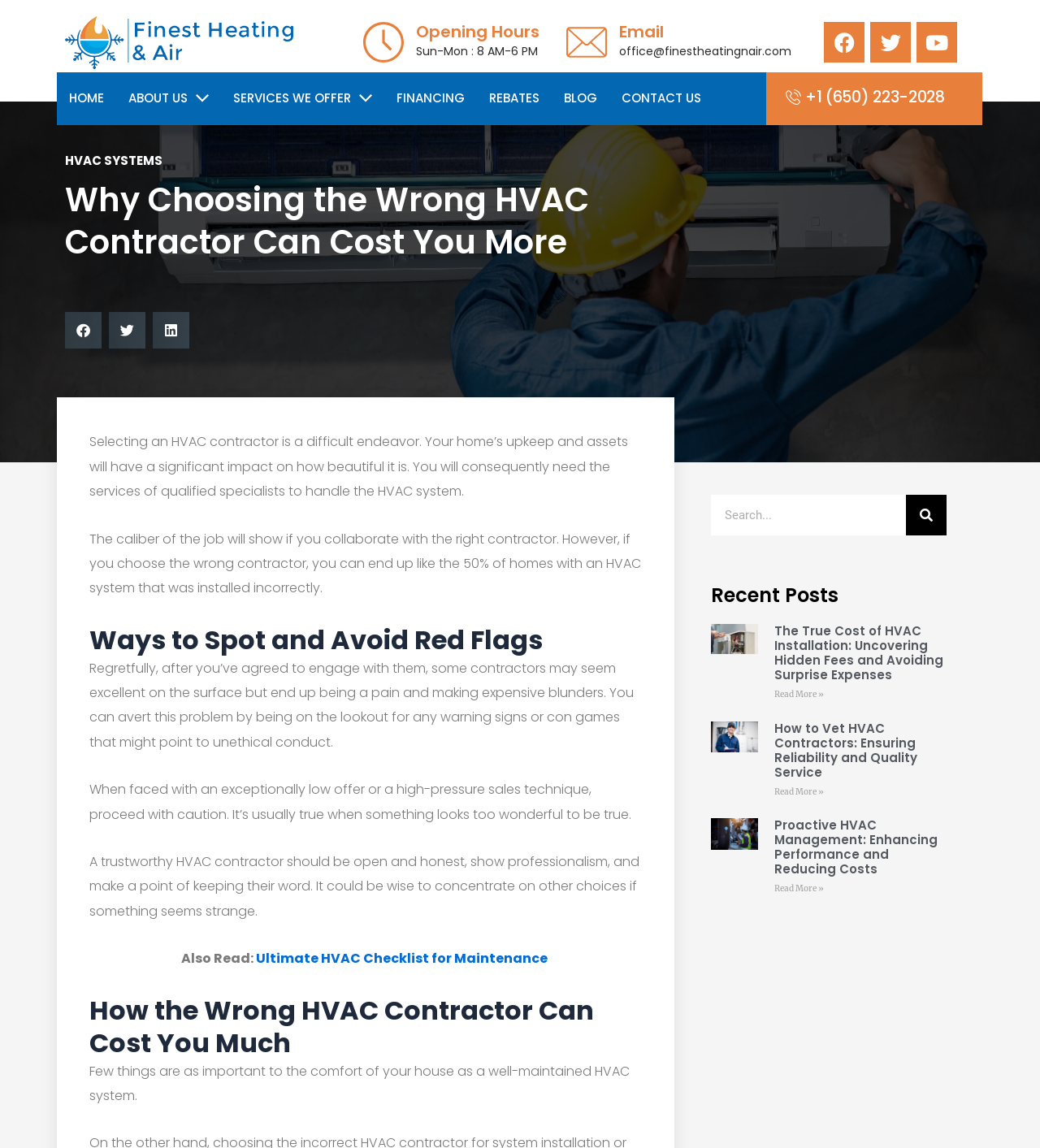What is the topic of the article?
Please provide an in-depth and detailed response to the question.

I found the topic of the article by reading the headings and paragraphs on the webpage. The headings mention 'Choosing the Wrong HVAC Contractor' and 'Ways to Spot and Avoid Red Flags', which suggests that the topic of the article is related to HVAC contractors.